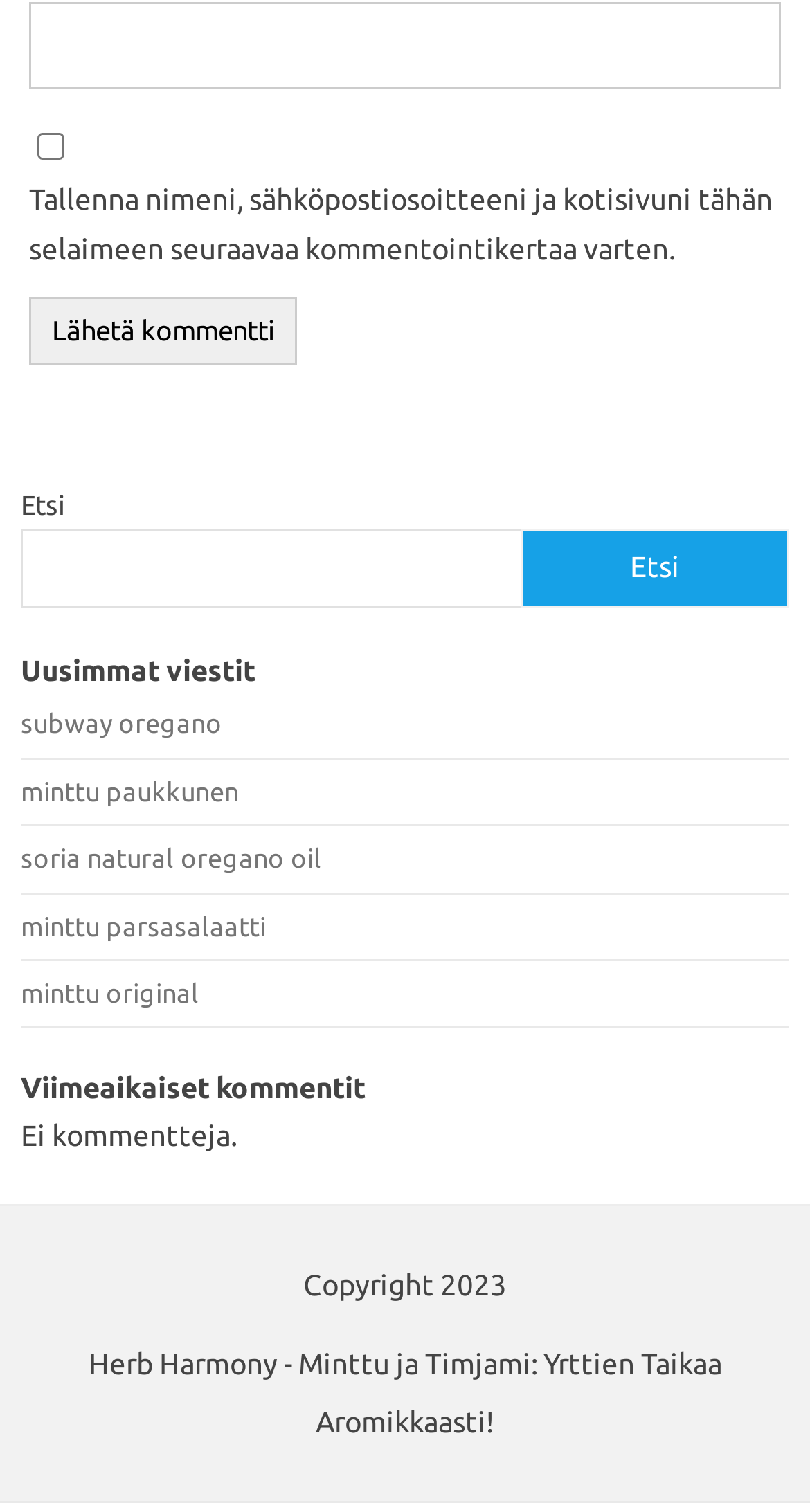Could you highlight the region that needs to be clicked to execute the instruction: "submit a comment"?

[0.036, 0.197, 0.367, 0.242]